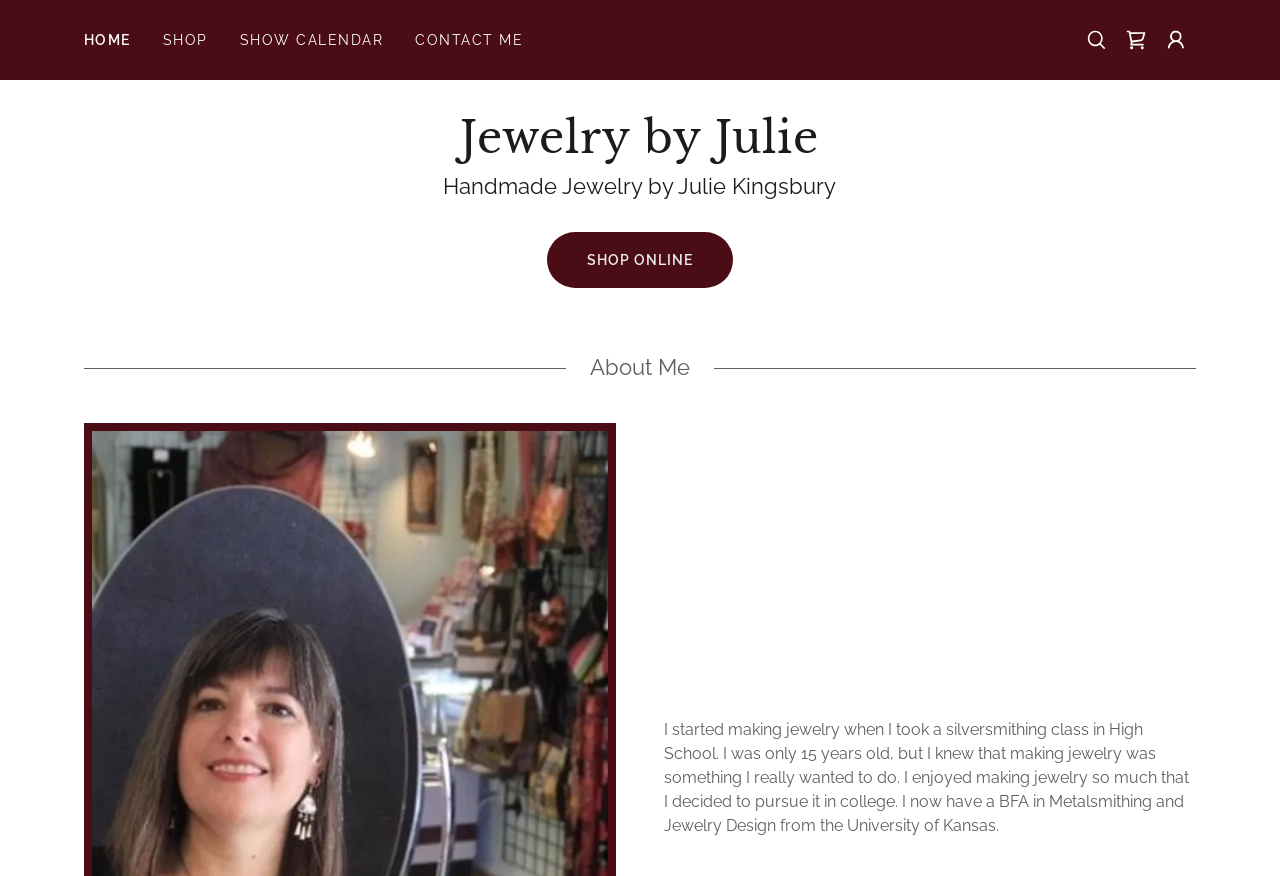Based on the element description, predict the bounding box coordinates (top-left x, top-left y, bottom-right x, bottom-right y) for the UI element in the screenshot: Shop Online

[0.427, 0.265, 0.573, 0.329]